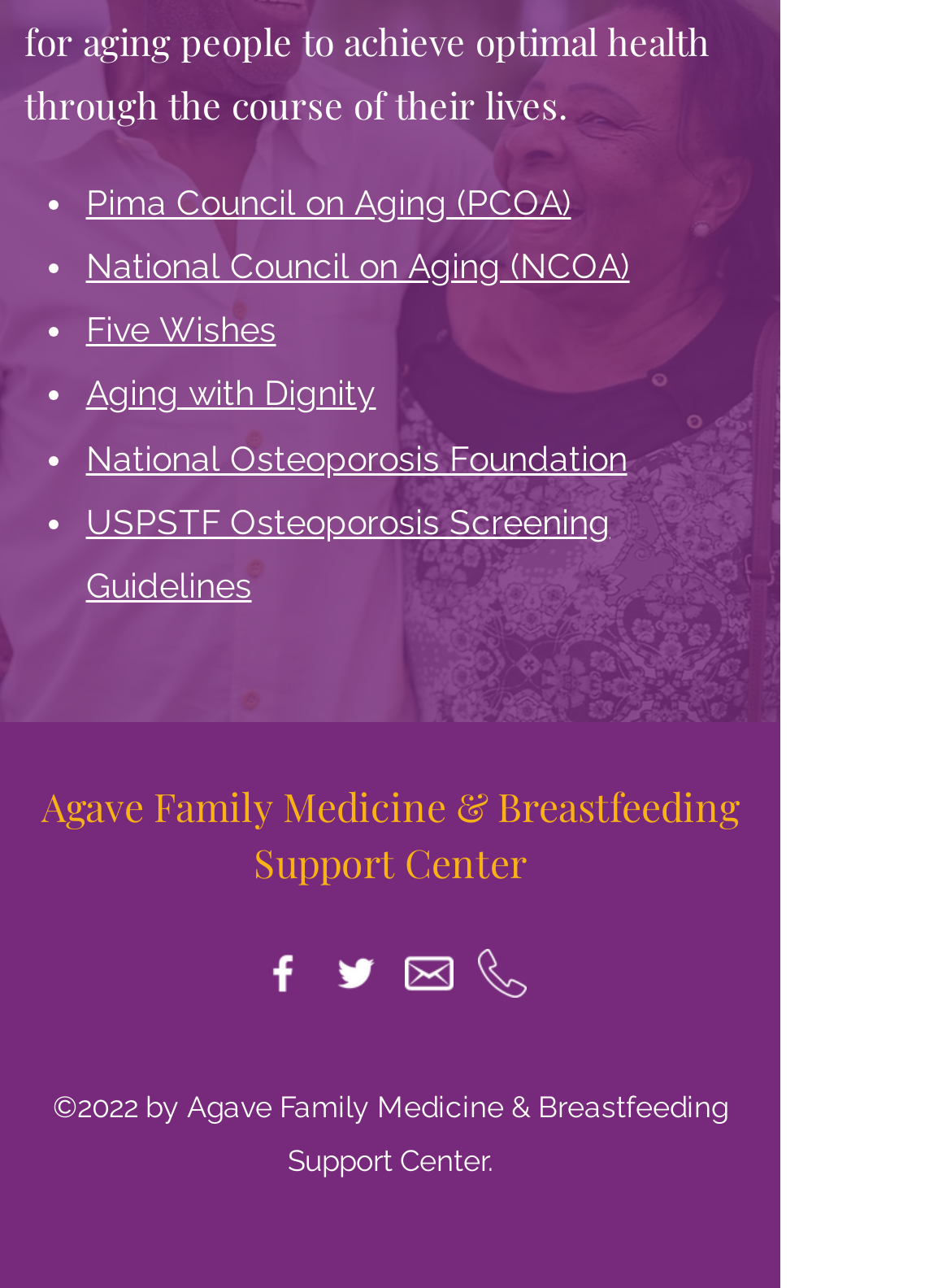Using the format (top-left x, top-left y, bottom-right x, bottom-right y), provide the bounding box coordinates for the described UI element. All values should be floating point numbers between 0 and 1: aria-label="Email"

[0.426, 0.737, 0.477, 0.775]